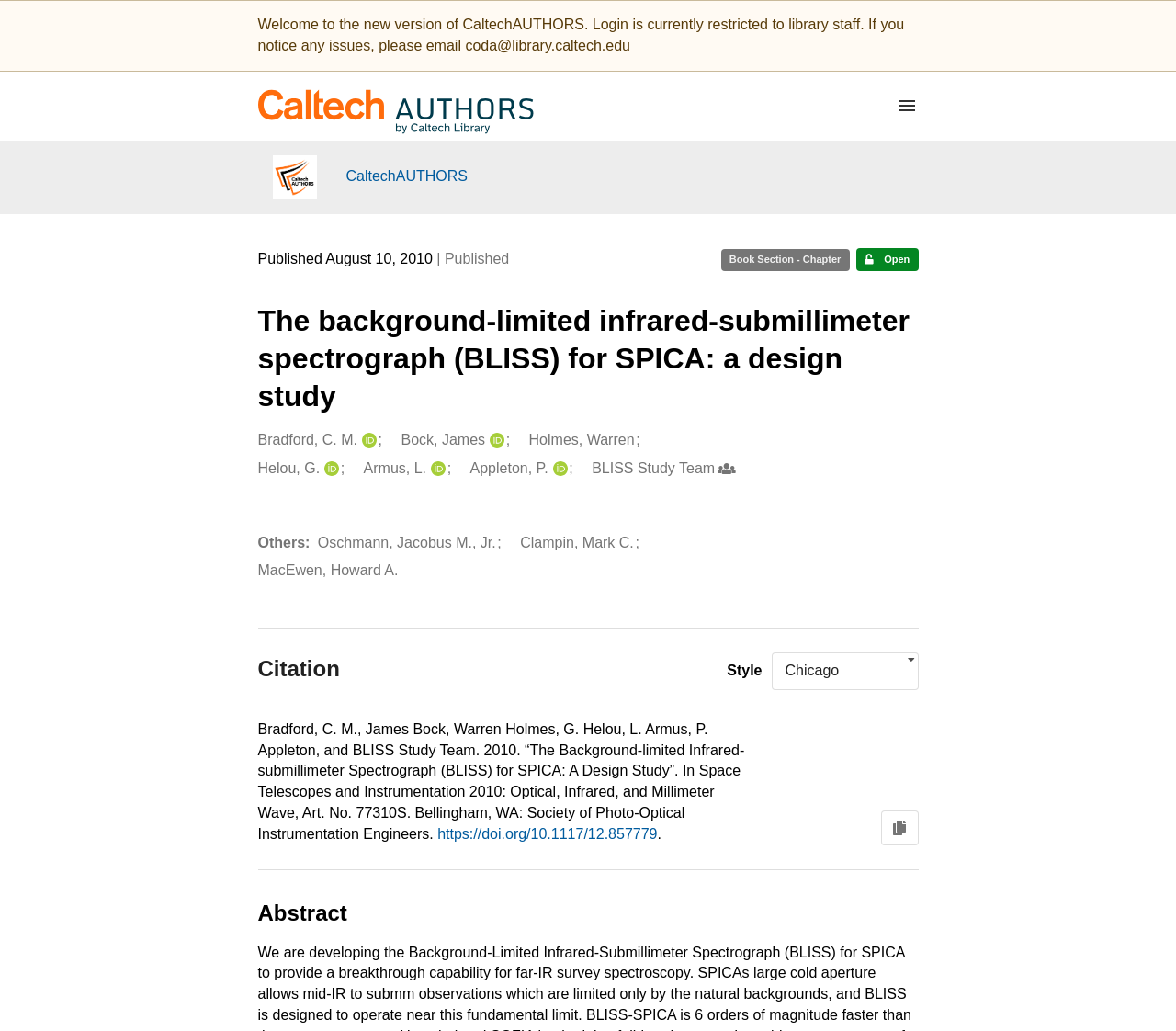Explain the features and main sections of the webpage comprehensively.

This webpage is a publication record page on the CaltechAUTHORS platform. At the top left, there is a "Skip to main" link, followed by a welcome message and a "CaltechAUTHORS" link with an accompanying image. To the right of these elements, there is a "Menu" button.

Below the top section, the publication record is divided into several sections. The first section displays the publication title, "The background-limited infrared-submillimeter spectrograph (BLISS) for SPICA: a design study", and provides information about the publication date, resource type, and access status.

The next section lists the creators and contributors of the publication, including their names and ORCID profiles. There are five creators and four contributors listed.

Following the creators and contributors section, there is a section for record citations, which includes a citation in a specific style. Below the citation, there is a listbox to select the citation style, and a "Copy to clipboard" button.

Finally, there is an abstract section at the bottom of the page, although the abstract text is not provided.